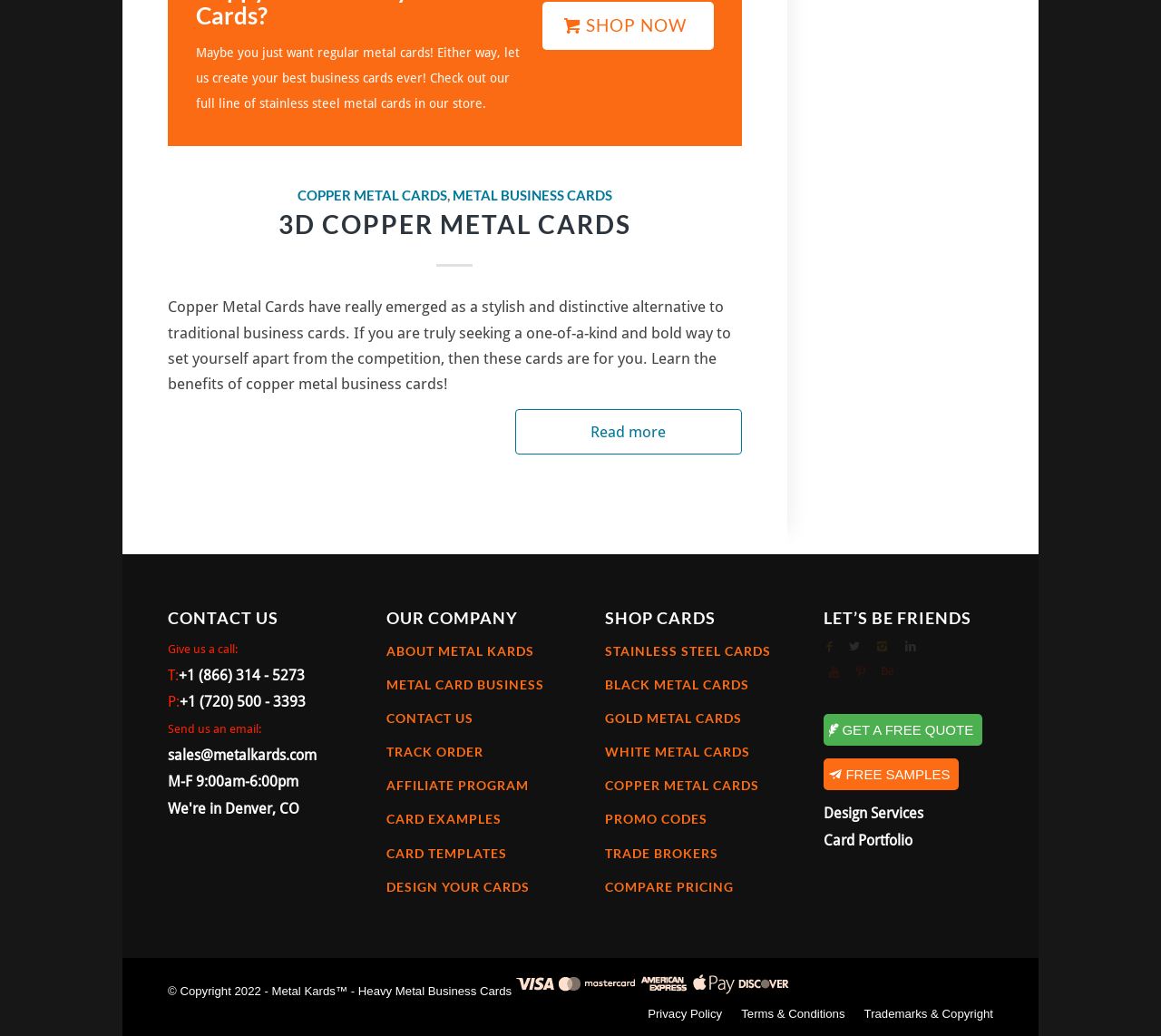Please provide the bounding box coordinates for the element that needs to be clicked to perform the following instruction: "Read more about copper metal cards". The coordinates should be given as four float numbers between 0 and 1, i.e., [left, top, right, bottom].

[0.443, 0.395, 0.639, 0.439]